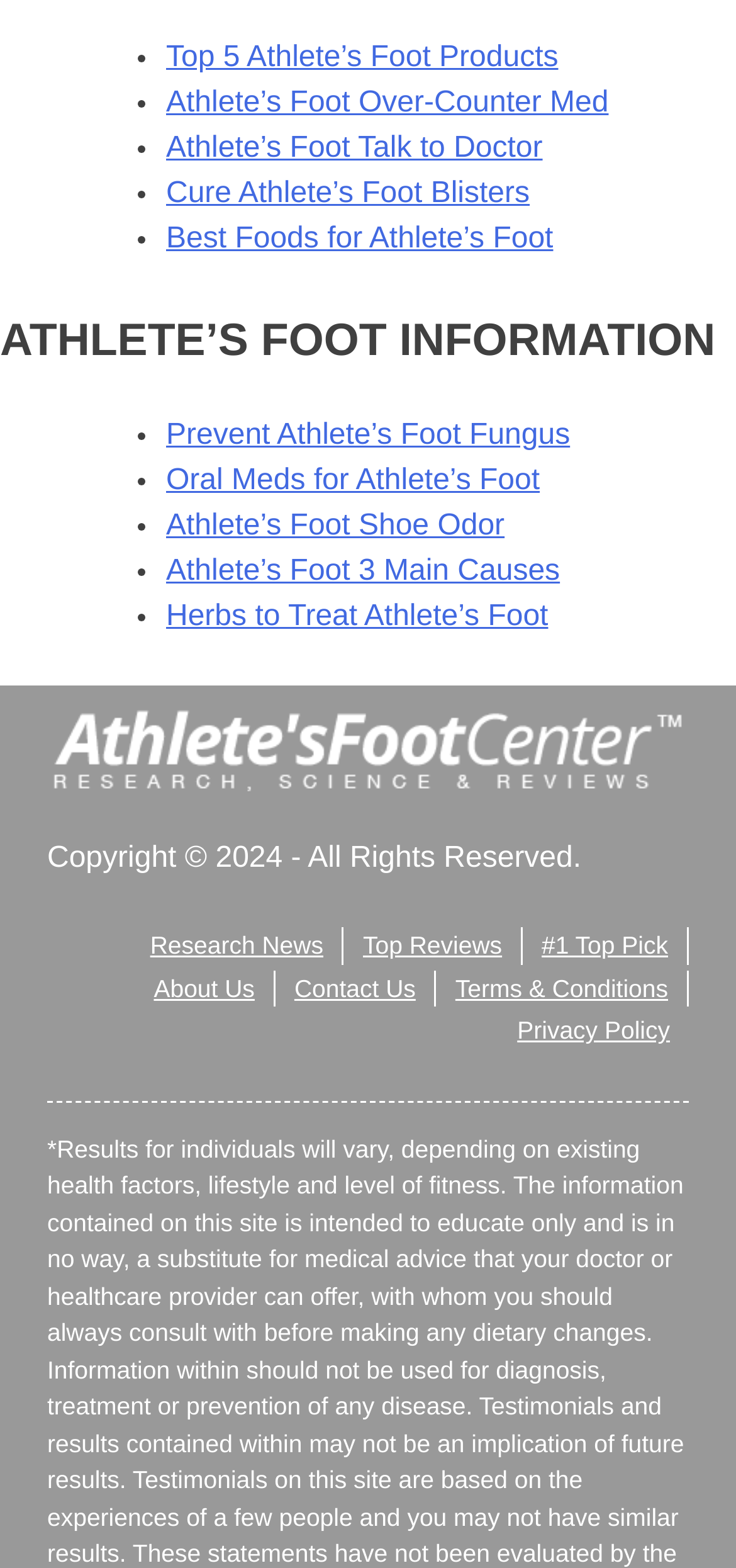What is the copyright information of the webpage?
Offer a detailed and full explanation in response to the question.

The webpage has a copyright information at the bottom, which states 'Copyright 2024 - All Rights Reserved.', indicating that the webpage's content is copyrighted and protected by law.